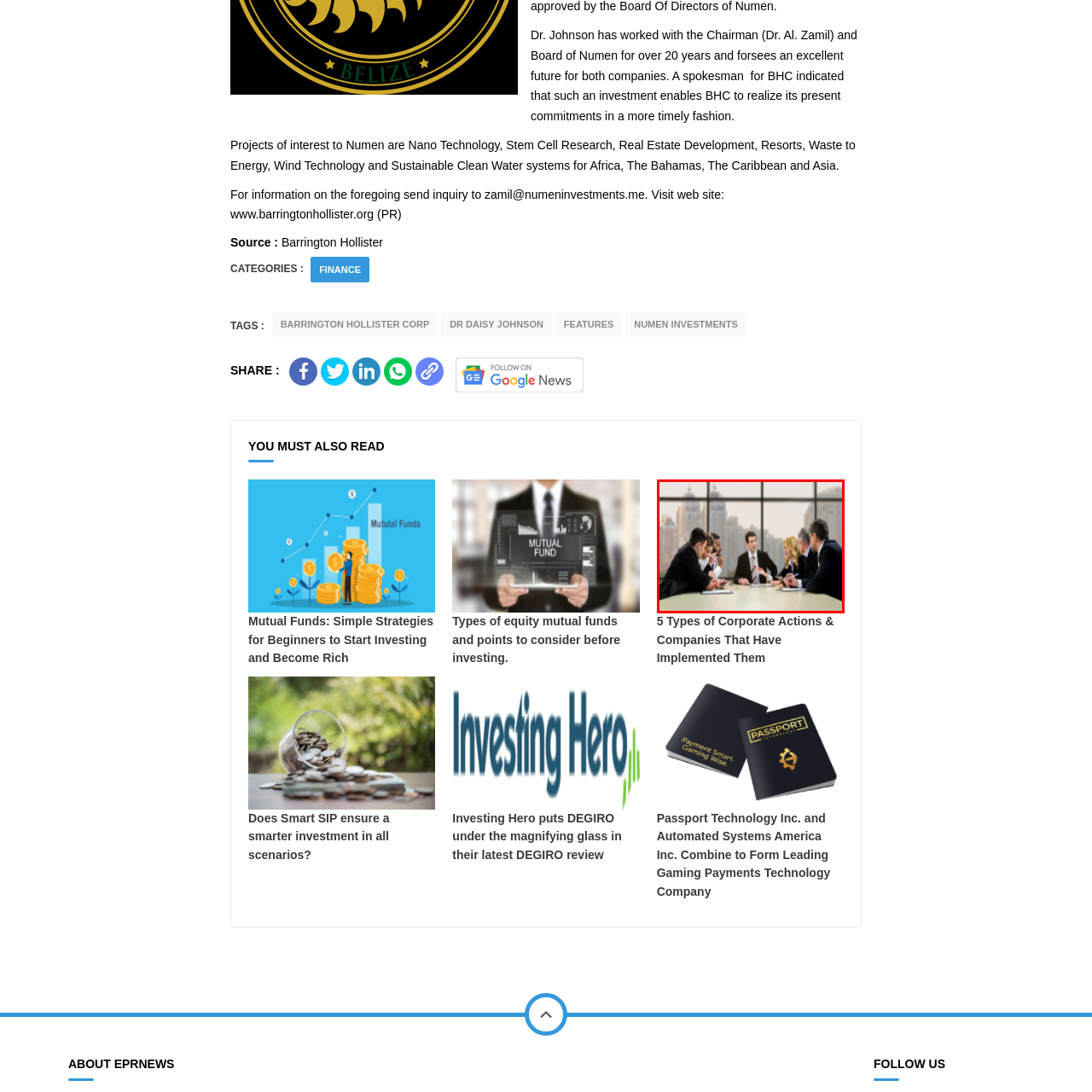Generate an in-depth caption for the image enclosed by the red boundary.

In a modern conference room featuring a panoramic view of a bustling city skyline, a diverse group of professionals engages in a serious discussion around a long table. The image captures six individuals, all dressed in formal business attire, actively participating in what appears to be a strategic meeting. 

At the center, a well-groomed man in a suit is gesturing, likely presenting key points while the others listen intently, some taking notes or checking their devices. The setting reflects a collaborative atmosphere, indicating the importance of the topics being discussed, possibly relating to corporate strategies or project developments in fields of interest like finance, technology, or investments, reminiscent of the forward-thinking approaches highlighted in recent reports about various business ventures and partnerships.